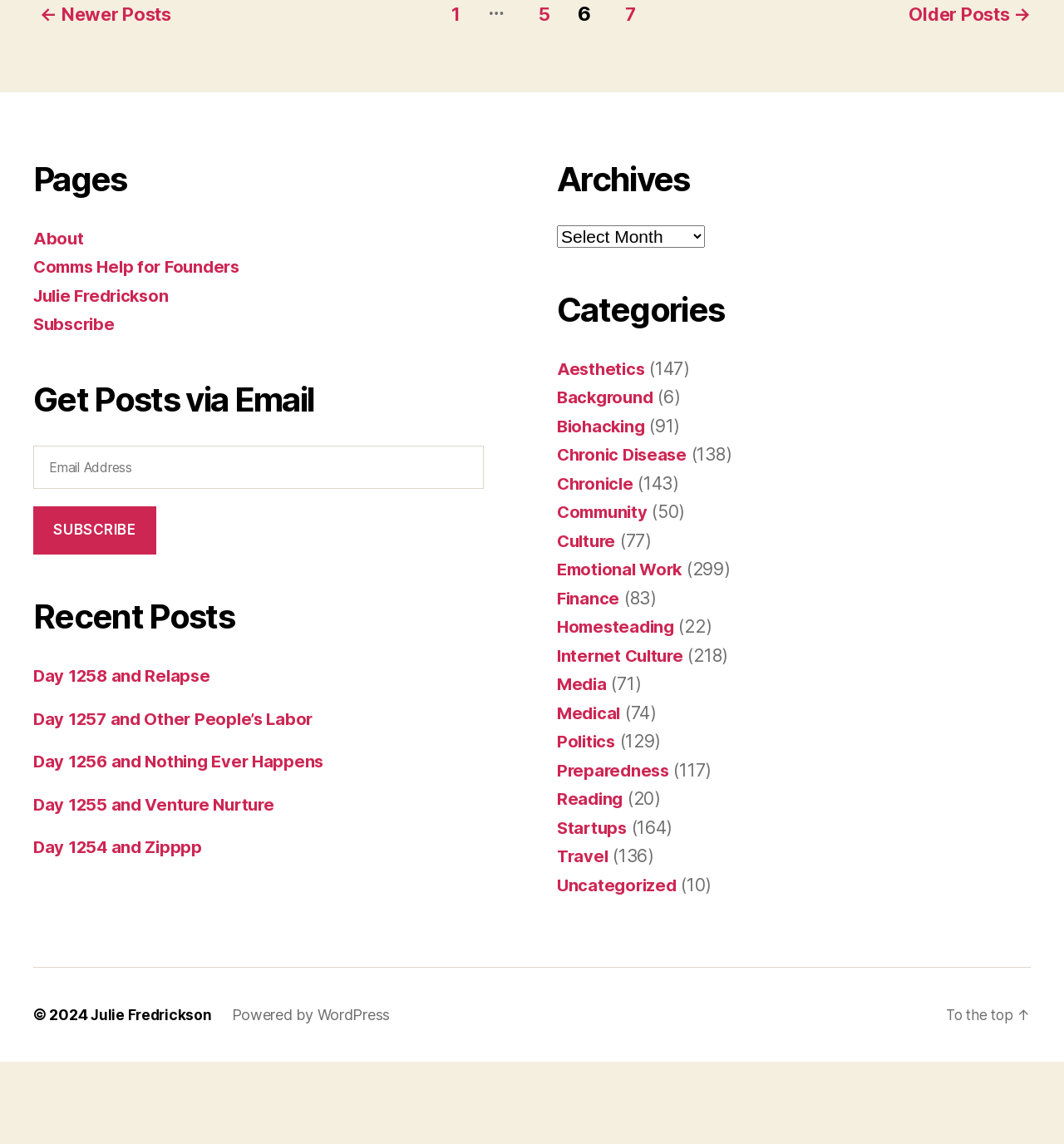What is the purpose of the 'To the top' link?
Using the image as a reference, answer the question with a short word or phrase.

To scroll to the top of the webpage